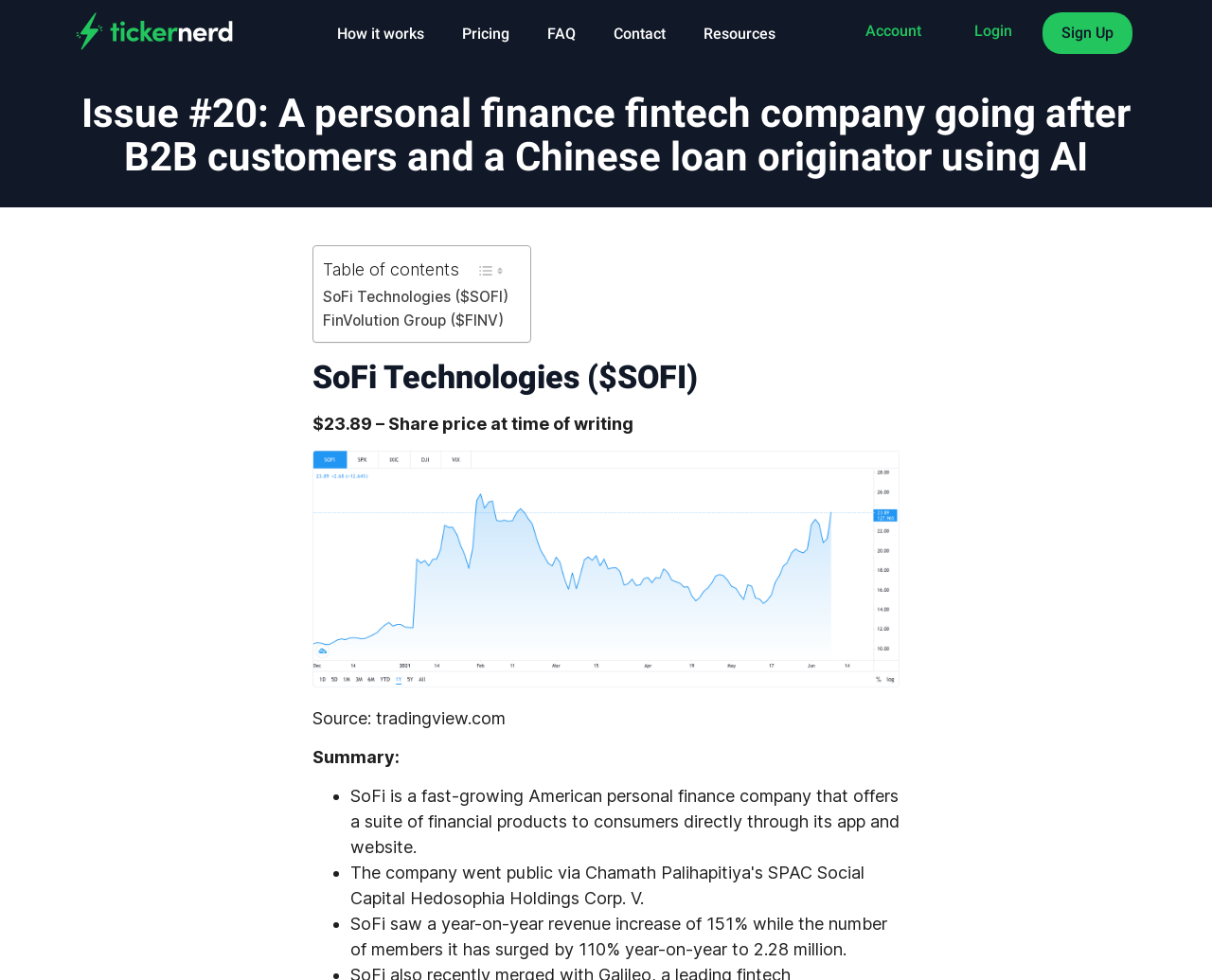How many members does SoFi have?
Answer the question with as much detail as possible.

The number of members is mentioned in the text 'SoFi saw a year-on-year revenue increase of 151% while the number of members it has surged by 110% year-on-year to 2.28 million.' which is located in the summary section.